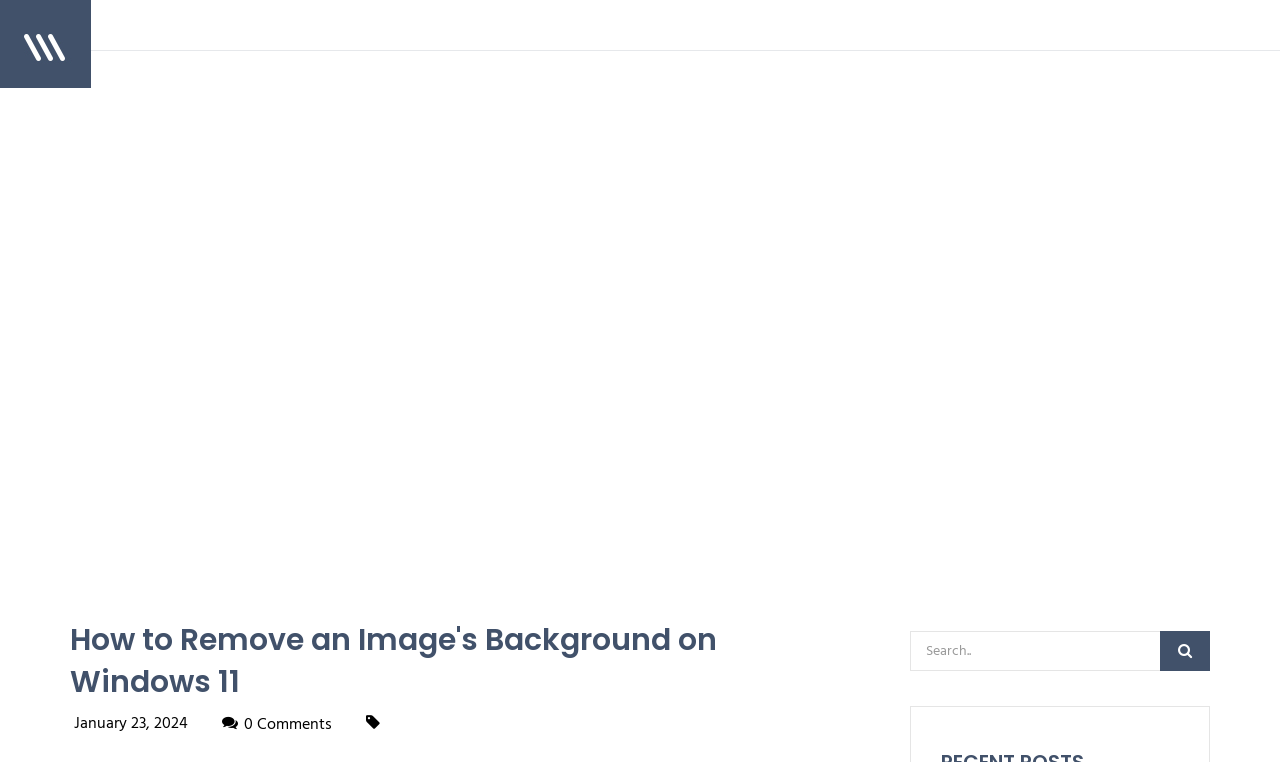For the following element description, predict the bounding box coordinates in the format (top-left x, top-left y, bottom-right x, bottom-right y). All values should be floating point numbers between 0 and 1. Description: name="s" placeholder="Search.."

[0.711, 0.828, 0.945, 0.881]